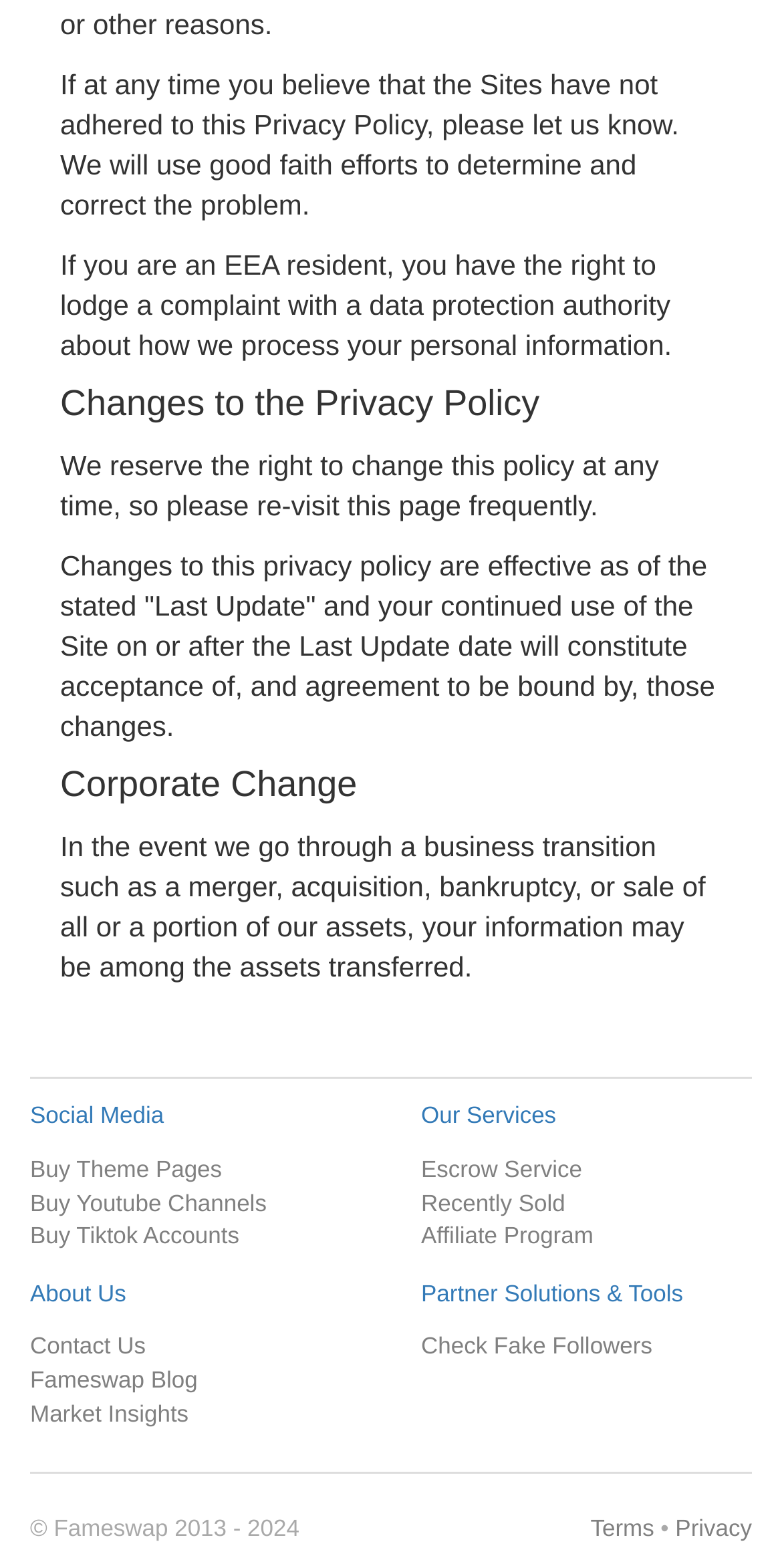Using the given element description, provide the bounding box coordinates (top-left x, top-left y, bottom-right x, bottom-right y) for the corresponding UI element in the screenshot: Buy Tiktok Accounts

[0.038, 0.78, 0.306, 0.797]